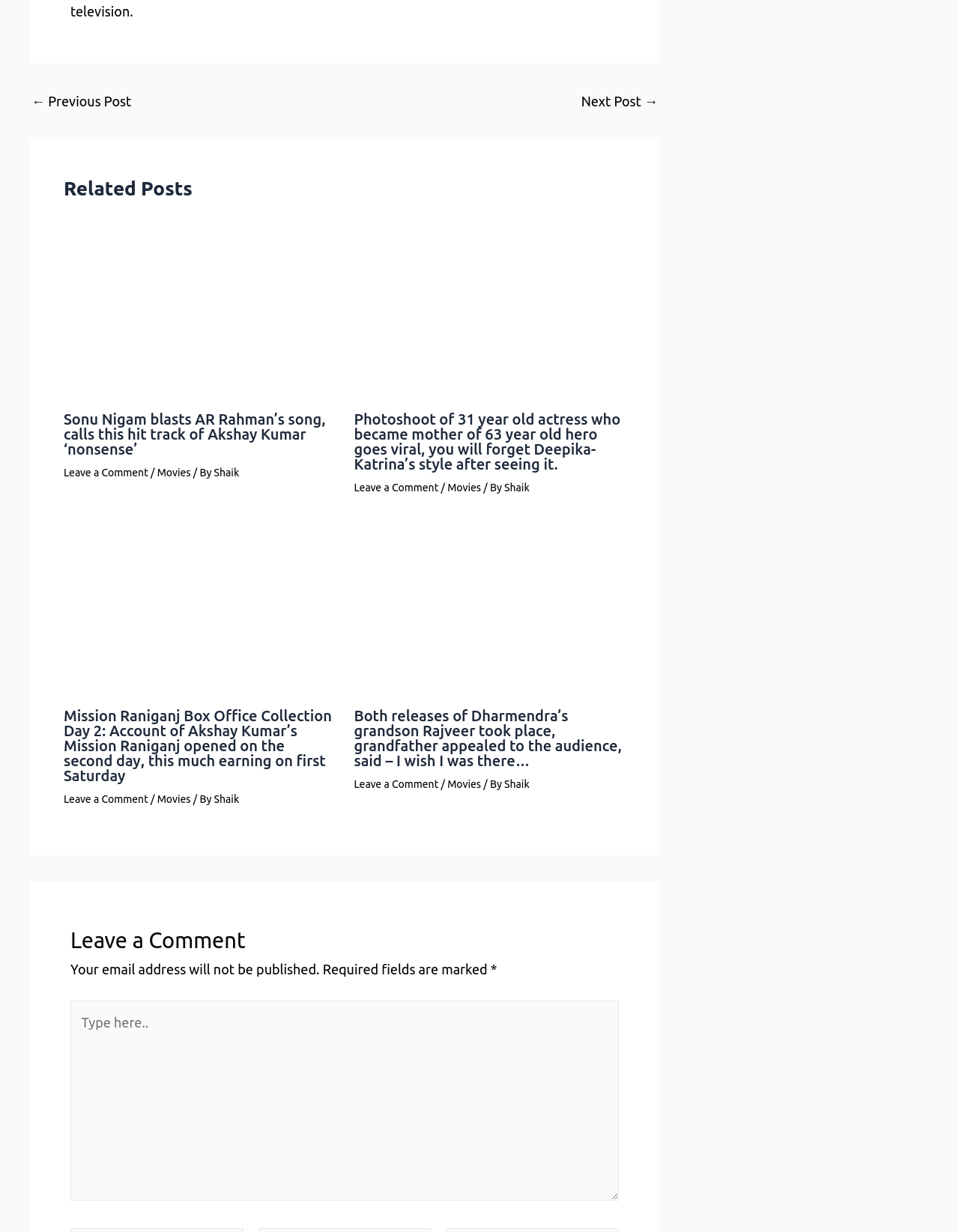Show the bounding box coordinates of the element that should be clicked to complete the task: "Leave a comment on the article".

[0.066, 0.379, 0.155, 0.388]